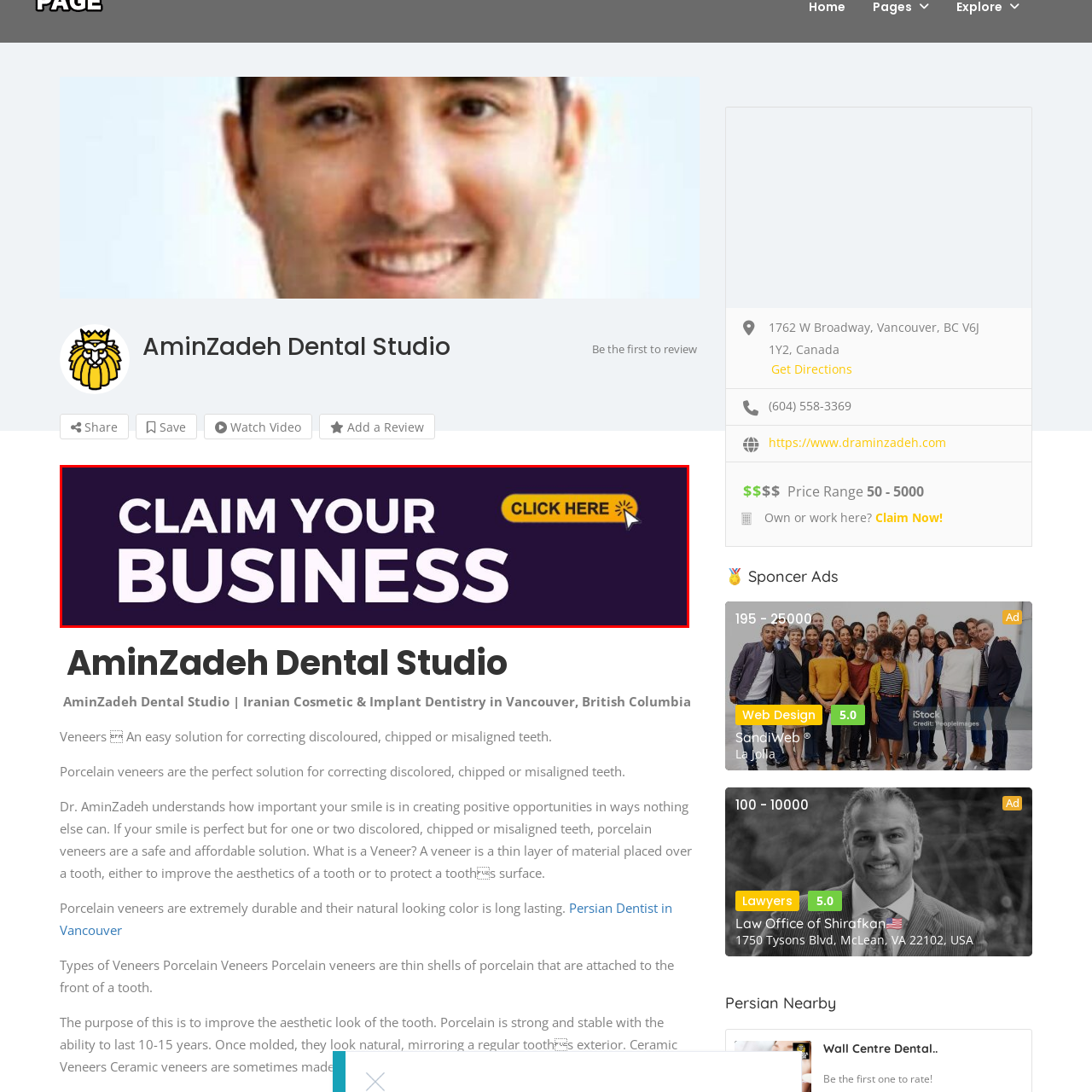Refer to the image marked by the red boundary and provide a single word or phrase in response to the question:
What is the purpose of the design?

To encourage engagement